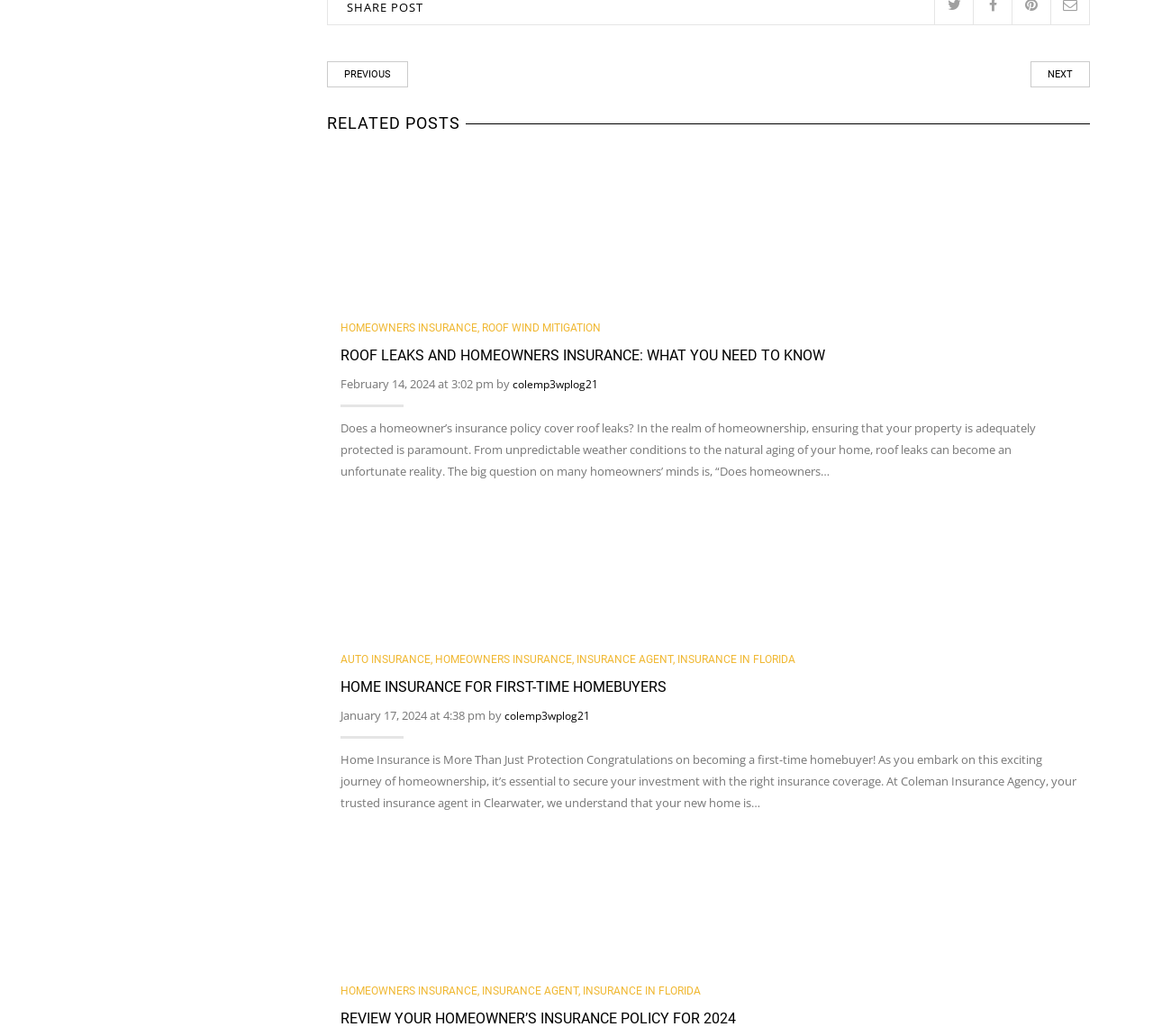How many images are on the webpage?
Use the image to answer the question with a single word or phrase.

3